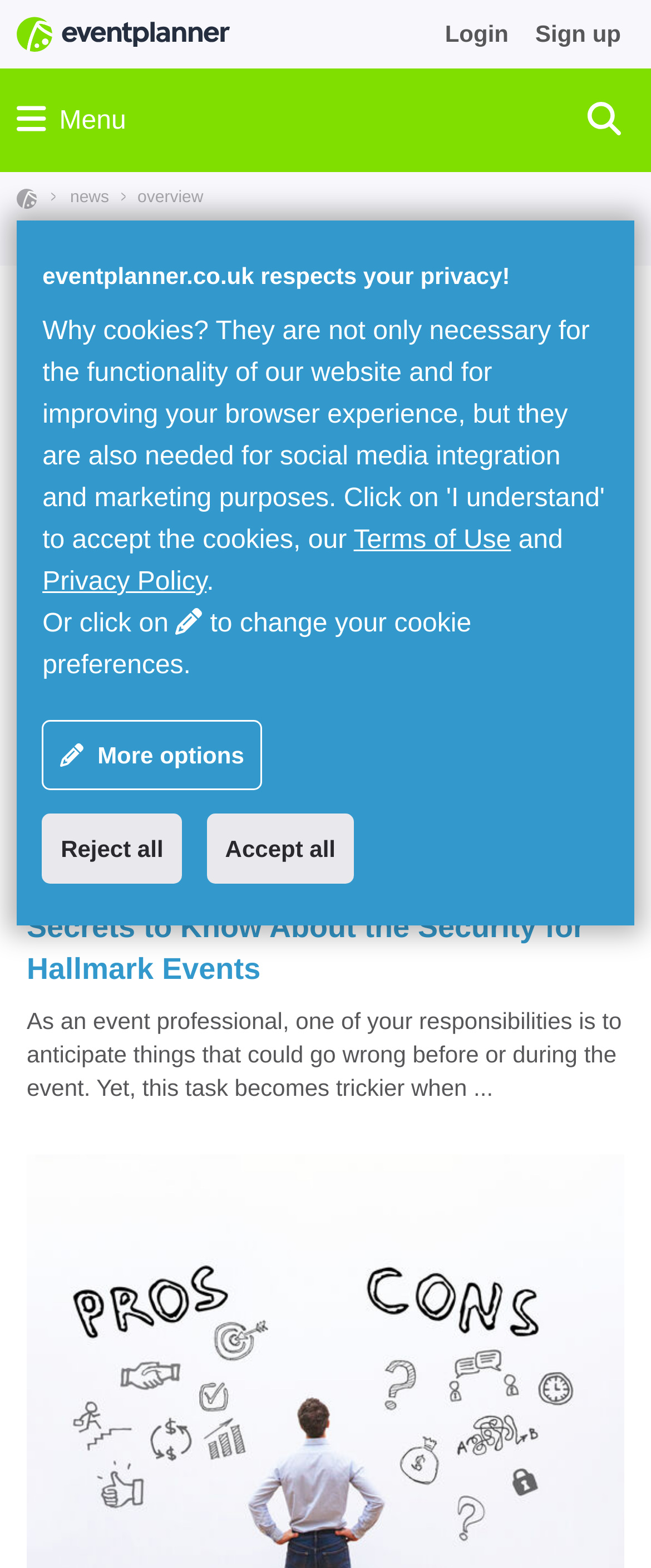Please examine the image and answer the question with a detailed explanation:
What is the purpose of the event professional?

According to the first news article, one of the responsibilities of an event professional is to anticipate things that could go wrong before or during the event.